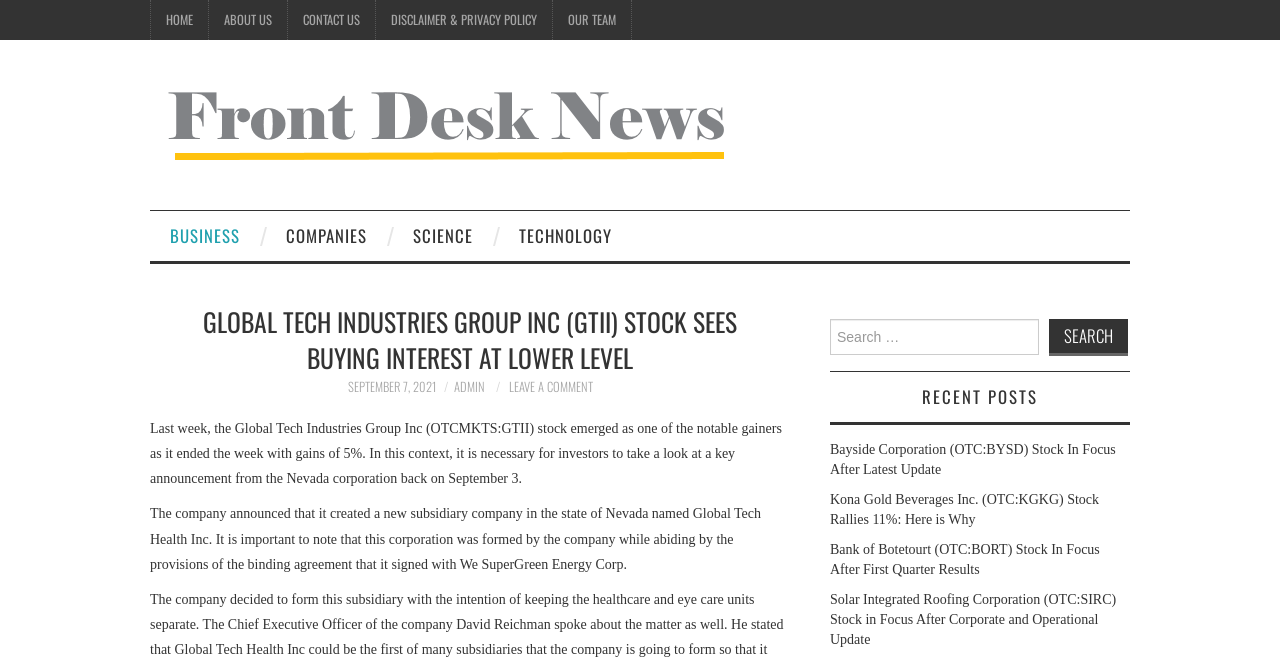What is the category of the article?
Answer the question with a thorough and detailed explanation.

The article is categorized under BUSINESS, which is one of the links in the navigation menu. This information is obtained from the link element with the OCR text 'BUSINESS' and bounding box coordinates [0.117, 0.319, 0.203, 0.394].